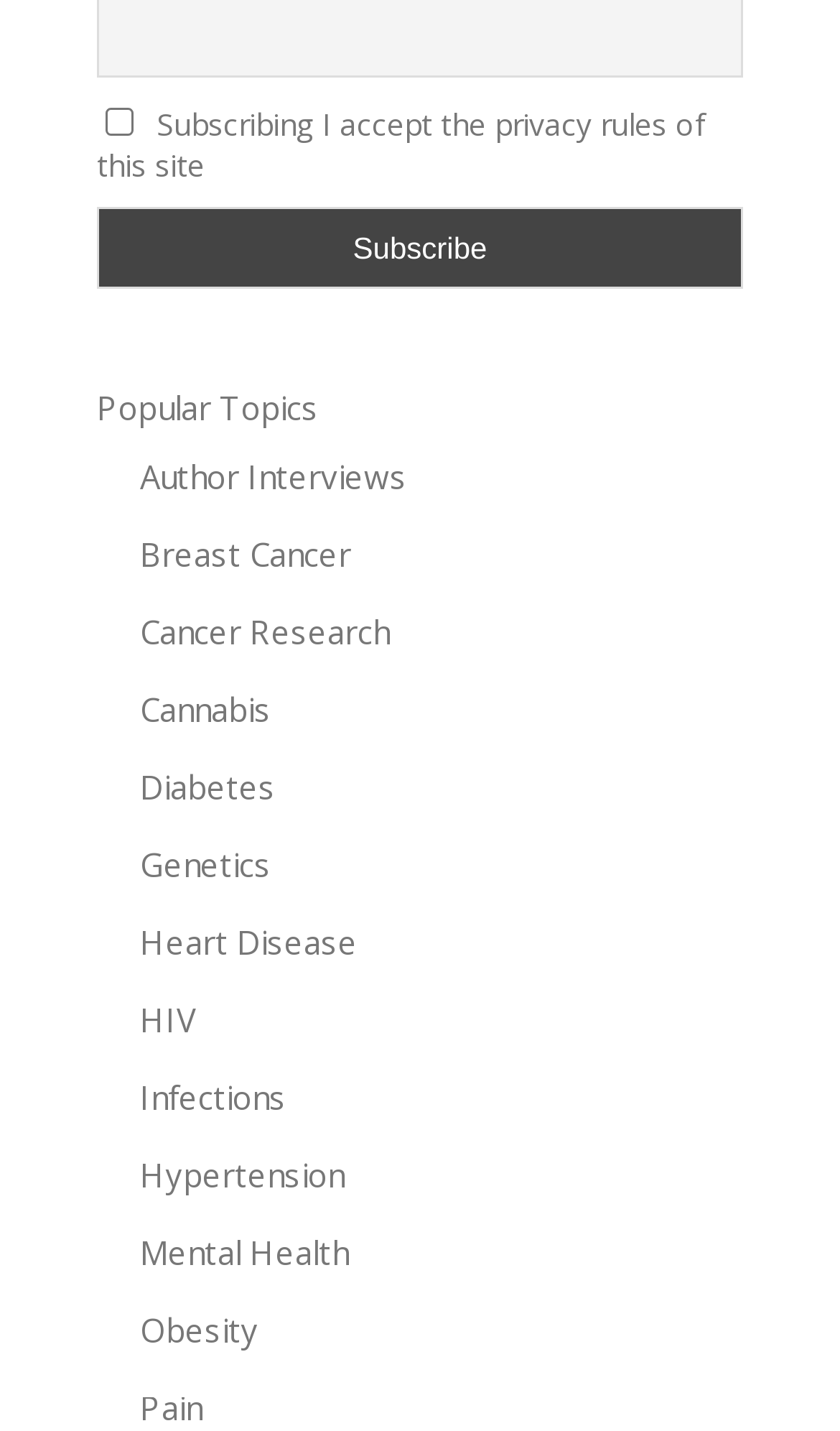Locate the bounding box coordinates of the area where you should click to accomplish the instruction: "View popular topics".

[0.115, 0.27, 0.379, 0.3]